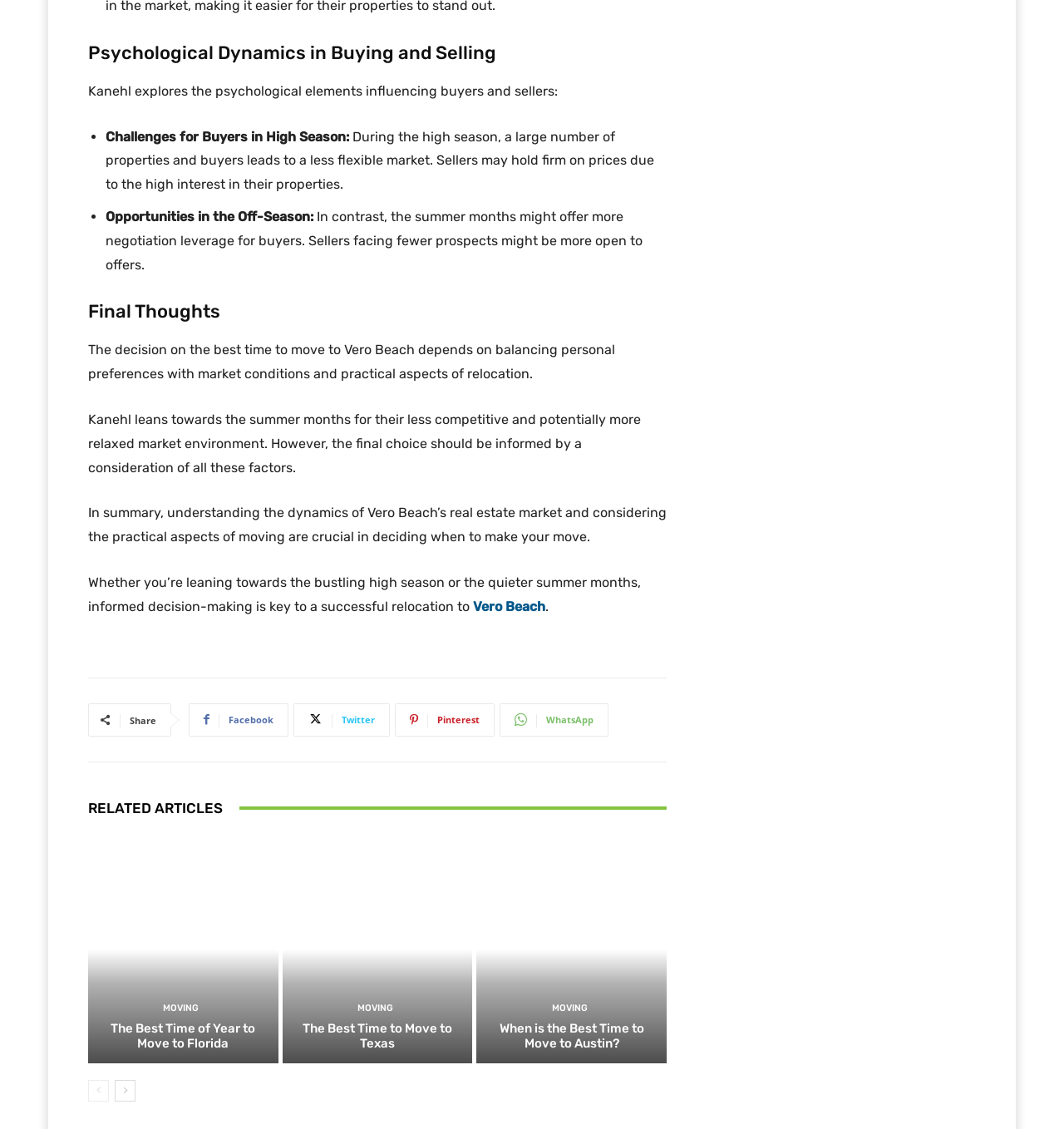Please identify the bounding box coordinates of the element's region that should be clicked to execute the following instruction: "Share on Facebook". The bounding box coordinates must be four float numbers between 0 and 1, i.e., [left, top, right, bottom].

[0.177, 0.623, 0.271, 0.652]